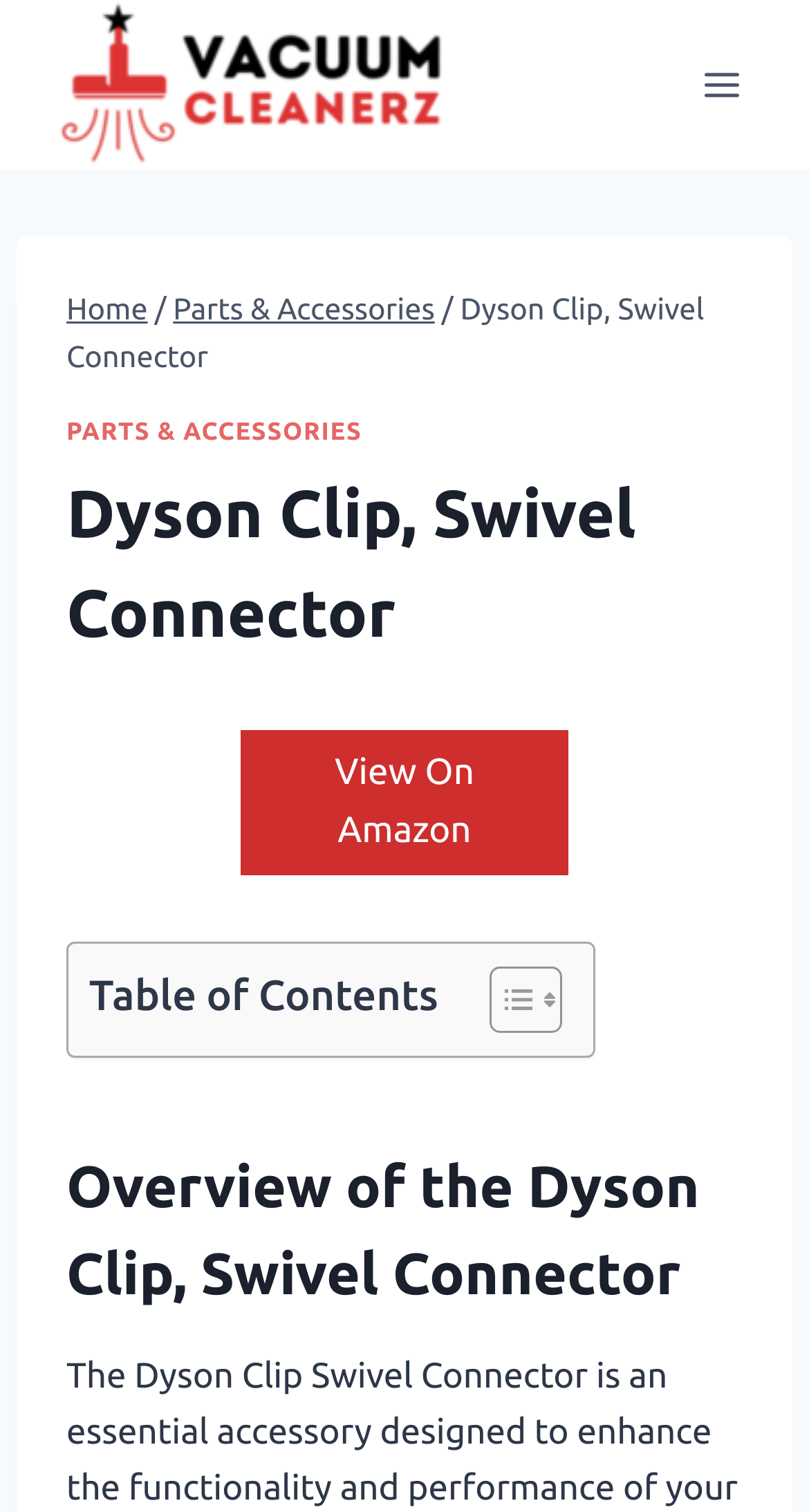What is the category of the product?
Kindly give a detailed and elaborate answer to the question.

I determined the category by looking at the breadcrumbs navigation section, which shows the path 'Home > Parts & Accessories > Dyson Clip, Swivel Connector'. This indicates that the product belongs to the 'Parts & Accessories' category.